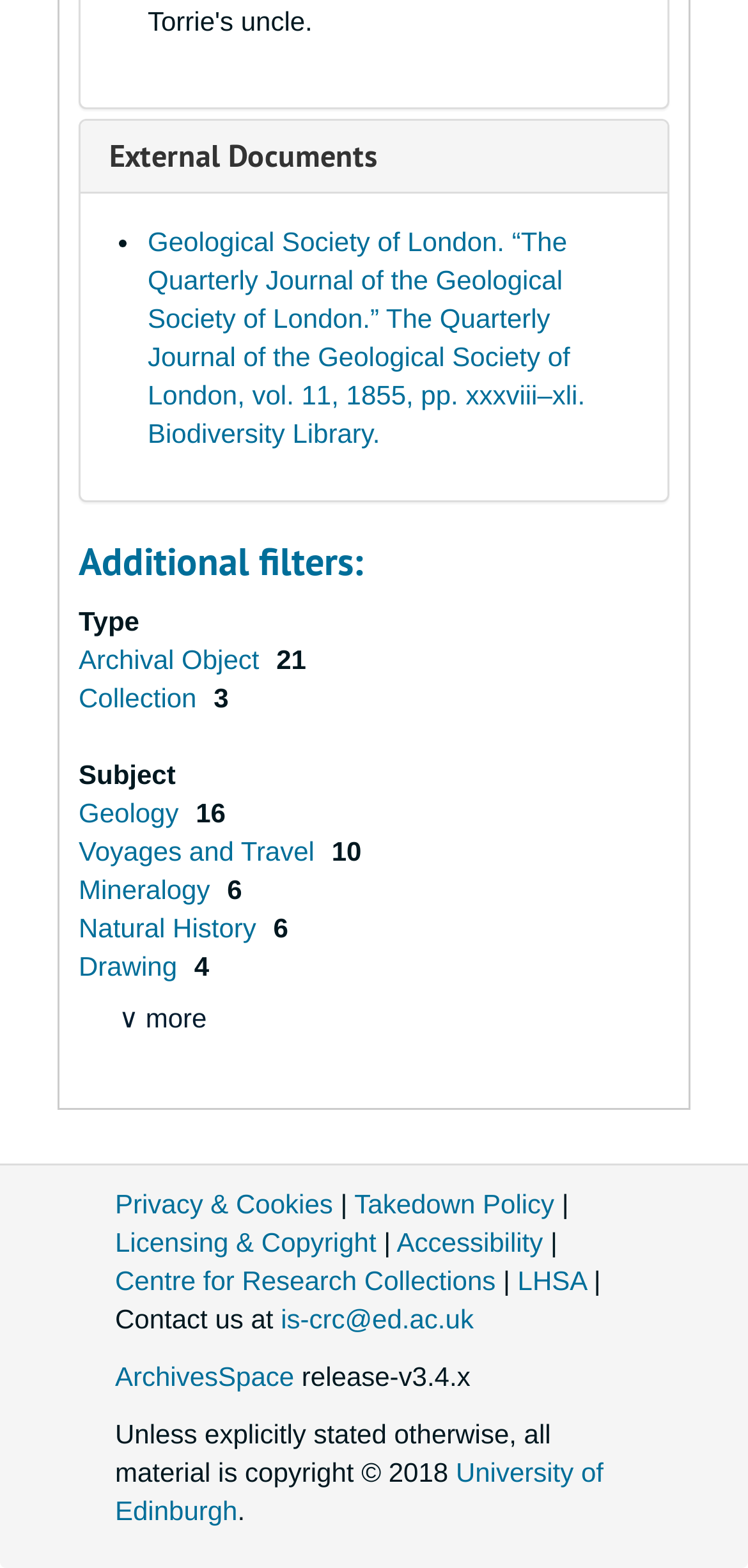Find the bounding box coordinates of the clickable element required to execute the following instruction: "Expand External Documents". Provide the coordinates as four float numbers between 0 and 1, i.e., [left, top, right, bottom].

[0.146, 0.086, 0.505, 0.112]